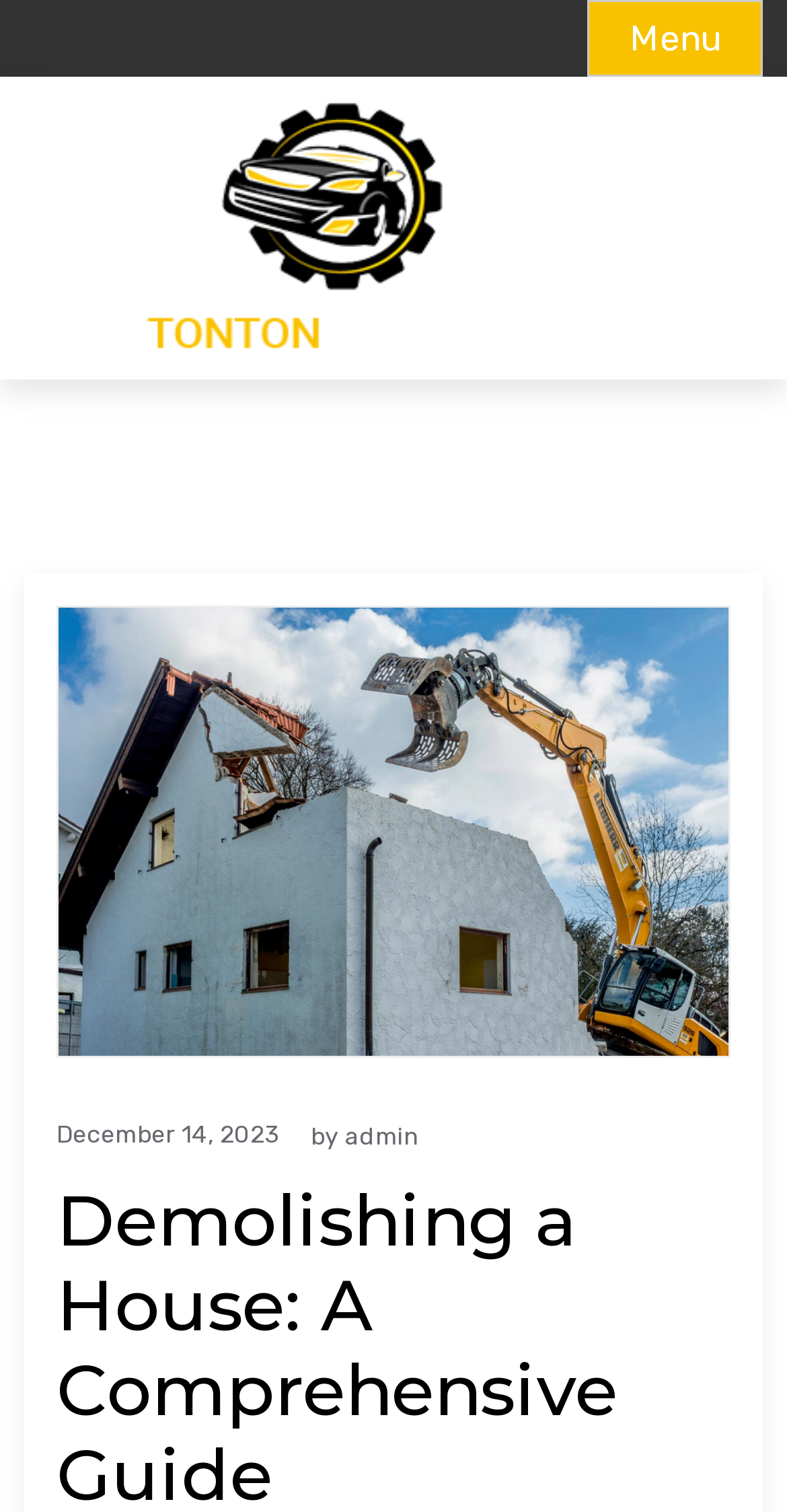Use a single word or phrase to answer the following:
What is the date of the latest article?

December 14, 2023